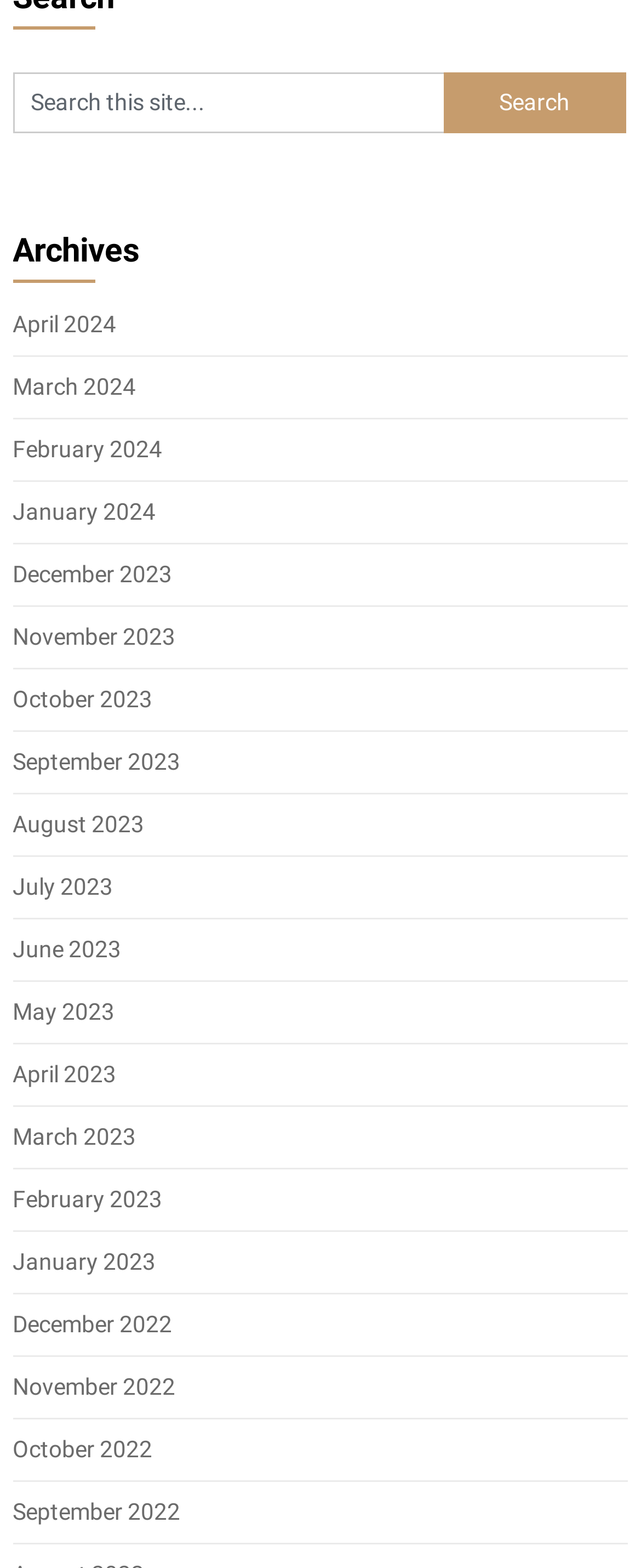Bounding box coordinates are specified in the format (top-left x, top-left y, bottom-right x, bottom-right y). All values are floating point numbers bounded between 0 and 1. Please provide the bounding box coordinate of the region this sentence describes: Contact Us

None